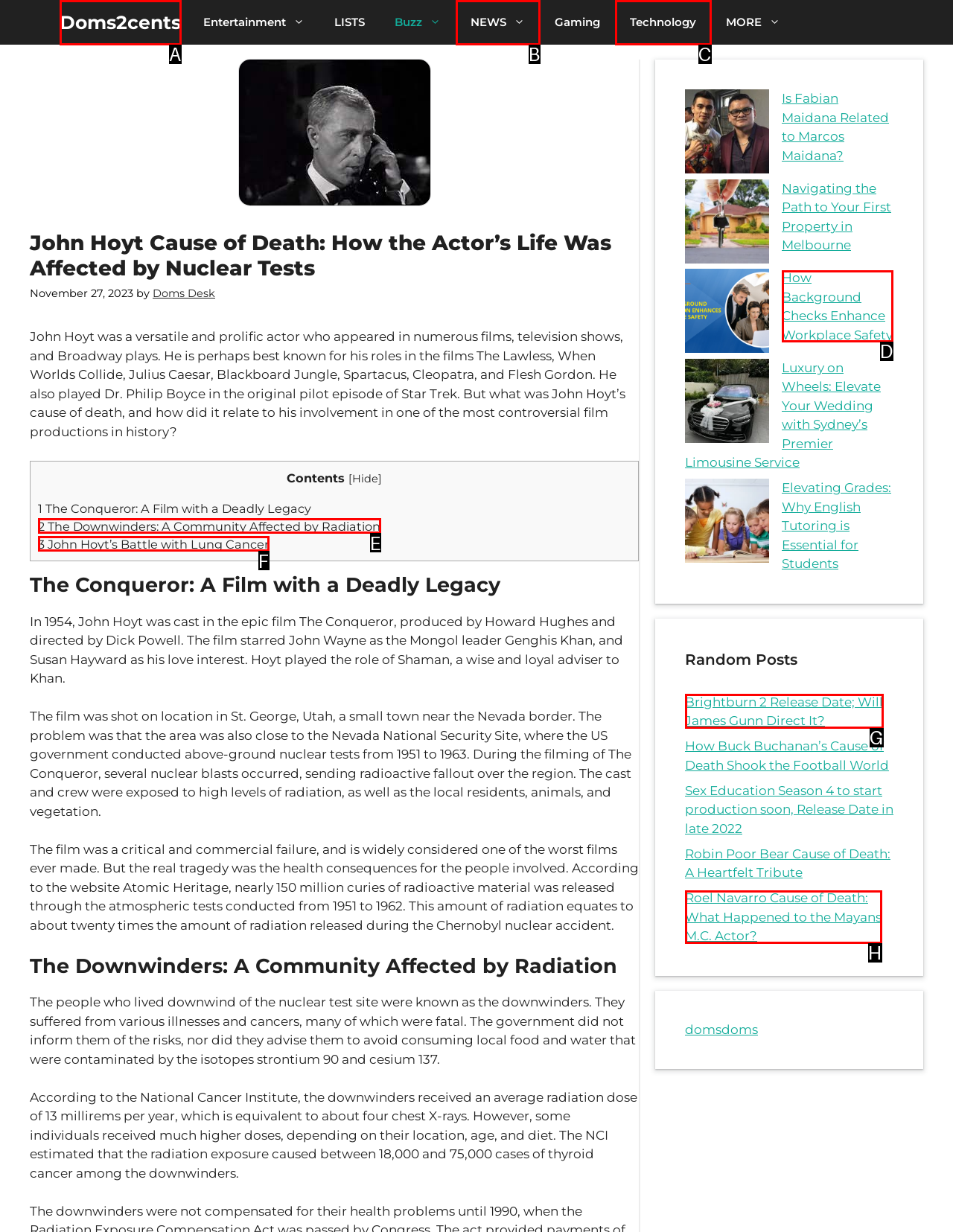Given the element description: Corporate Blogging, choose the HTML element that aligns with it. Indicate your choice with the corresponding letter.

None